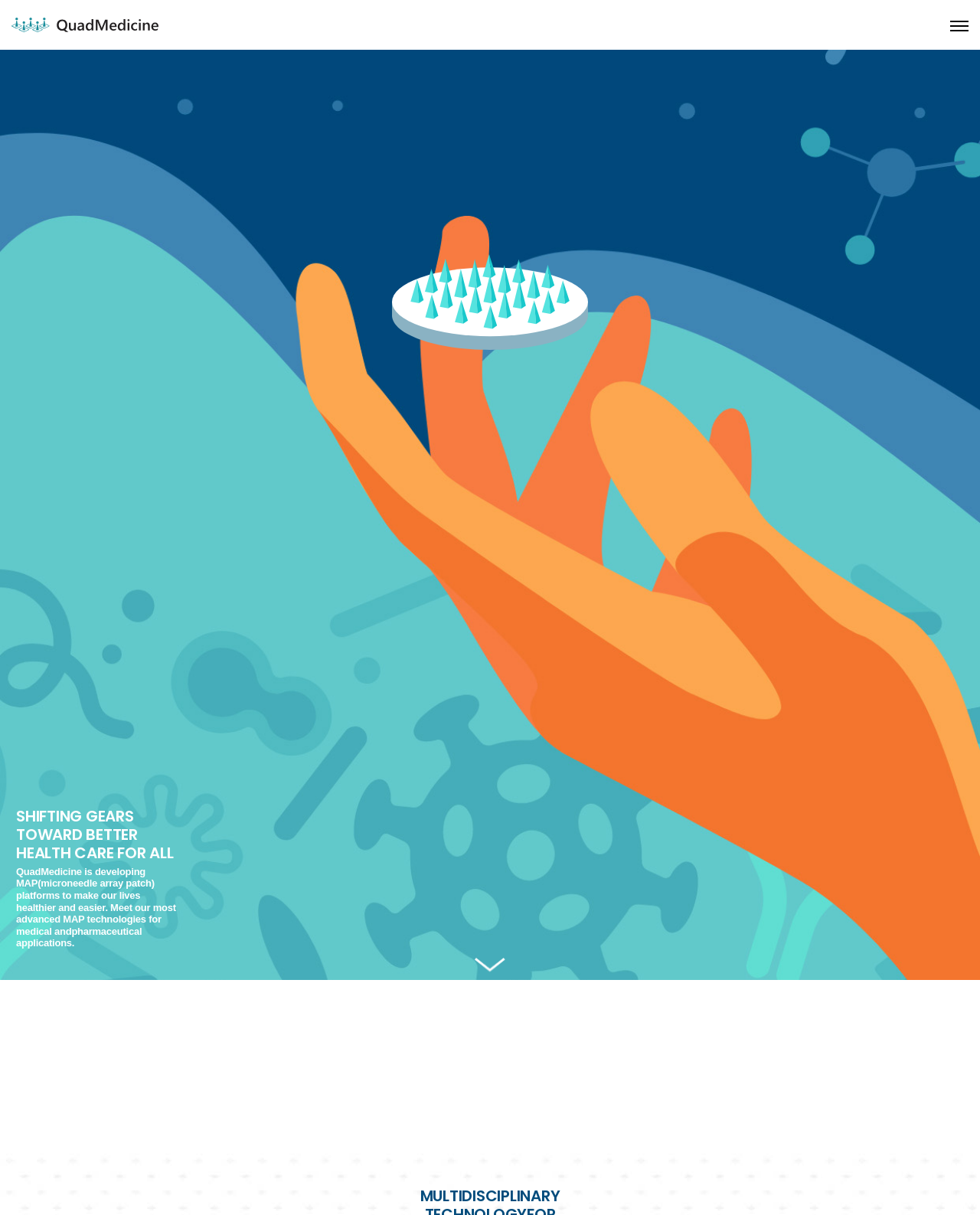Analyze the image and deliver a detailed answer to the question: What is the theme of the webpage?

The theme of the webpage is inferred from the static text elements 'SHIFTING GEARS', 'TOWARD BETTER', 'HEALTH CARE FOR ALL', and the descriptions of the company's products and technologies, which are related to health care.